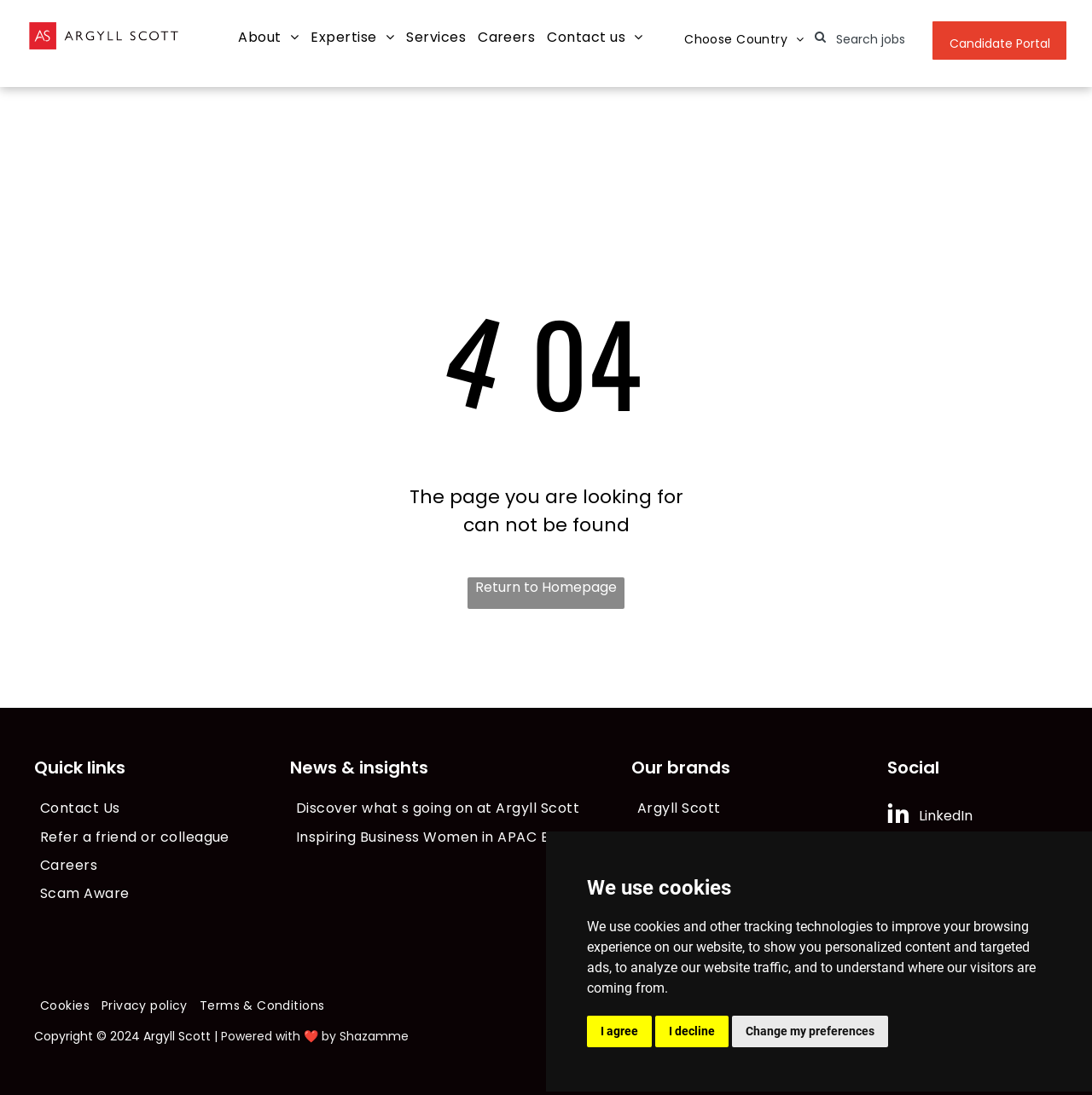What is the 'Quick links' section for?
Using the image as a reference, deliver a detailed and thorough answer to the question.

The 'Quick links' section is a menu that provides quick access to important pages on the website, such as 'Contact Us', 'Refer a friend or colleague', and 'Careers'. This section is likely intended to help users quickly find and access key information on the website.